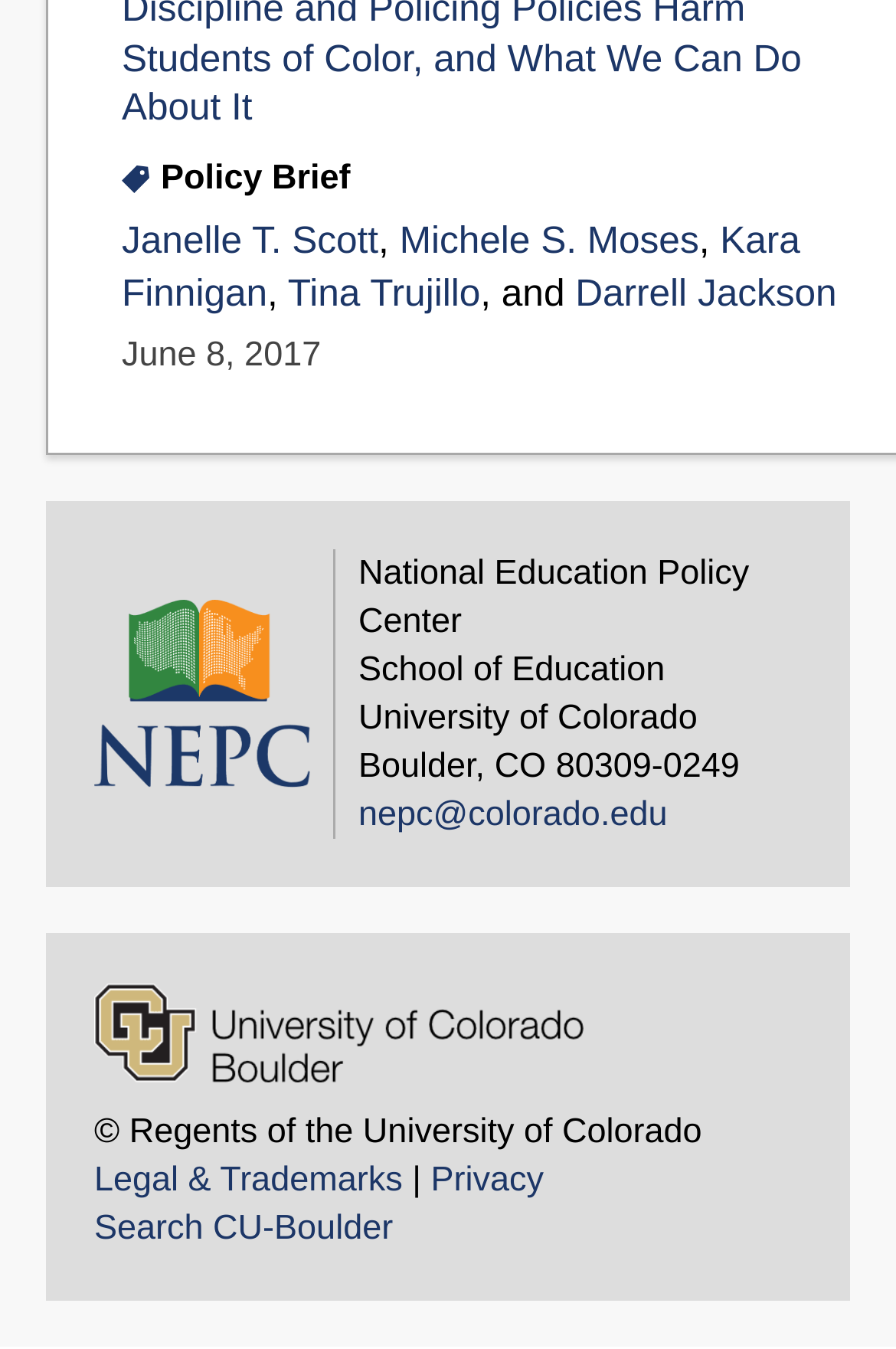What is the contact email of the National Education Policy Center?
Kindly answer the question with as much detail as you can.

The contact email of the National Education Policy Center is obtained from the link 'nepc@colorado.edu' in the middle of the webpage.